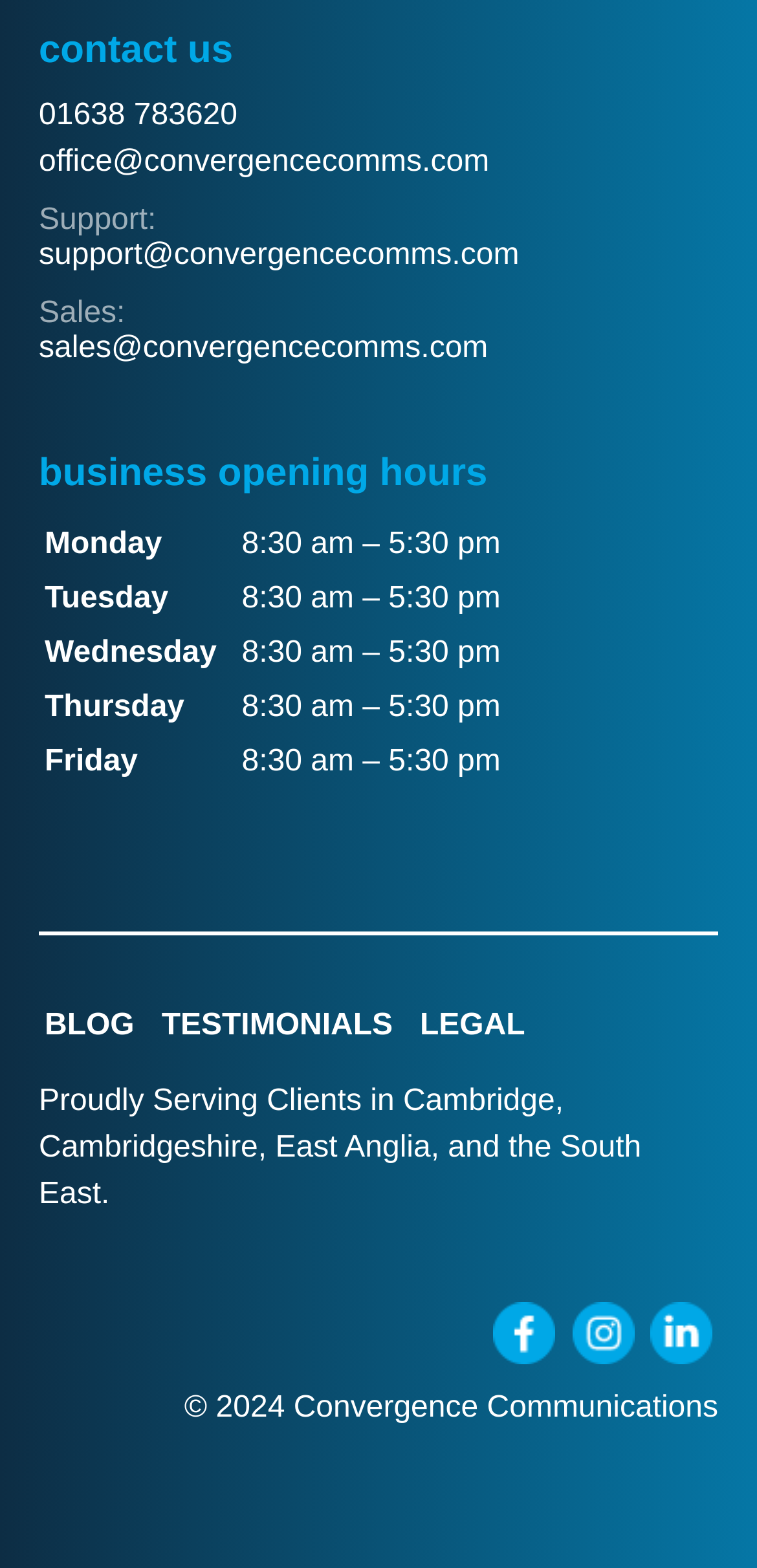Please mark the clickable region by giving the bounding box coordinates needed to complete this instruction: "Contact us by phone".

[0.051, 0.063, 0.314, 0.084]